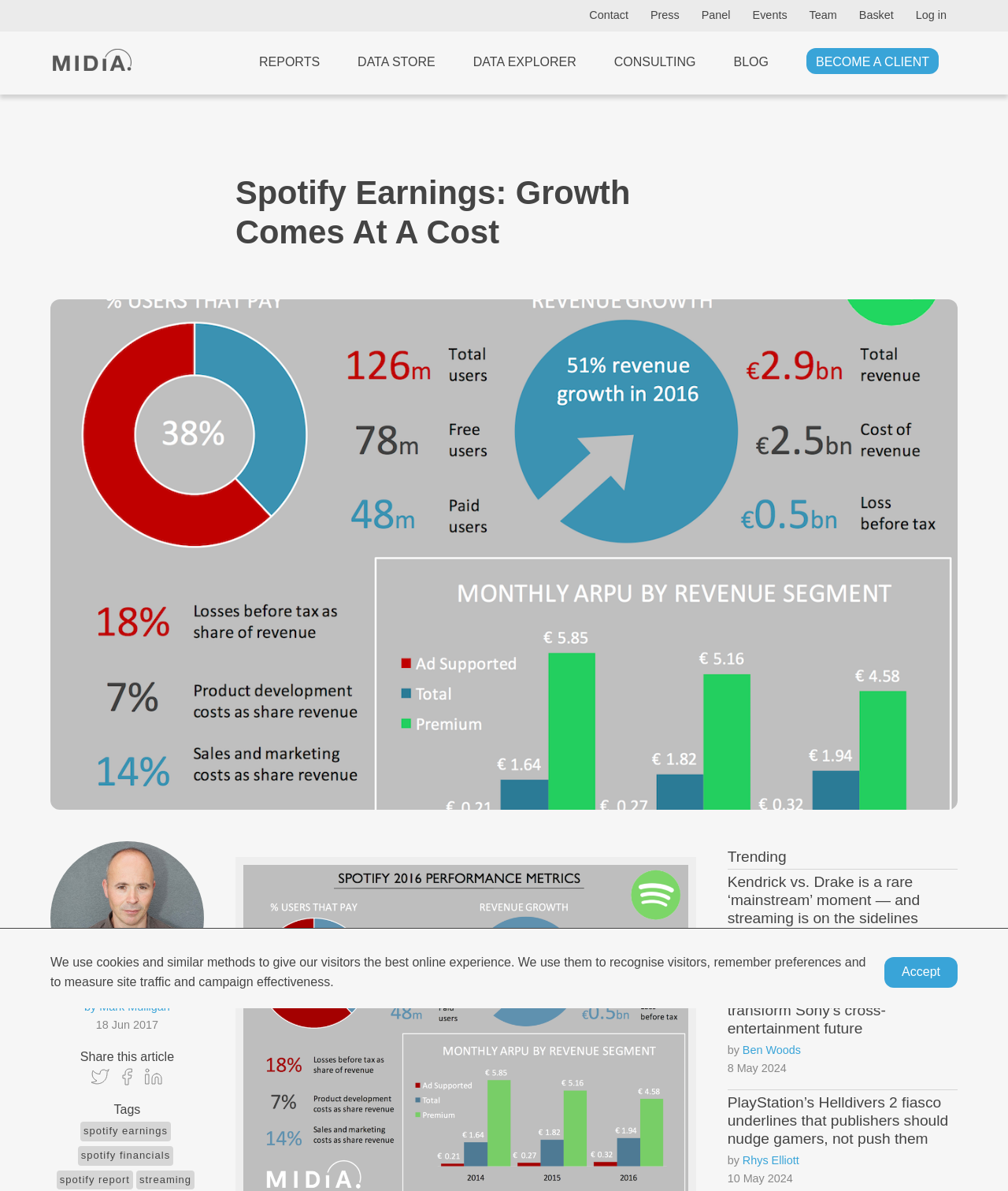Please identify the bounding box coordinates of the clickable area that will allow you to execute the instruction: "Check the 'Trending' section".

[0.722, 0.712, 0.95, 0.727]